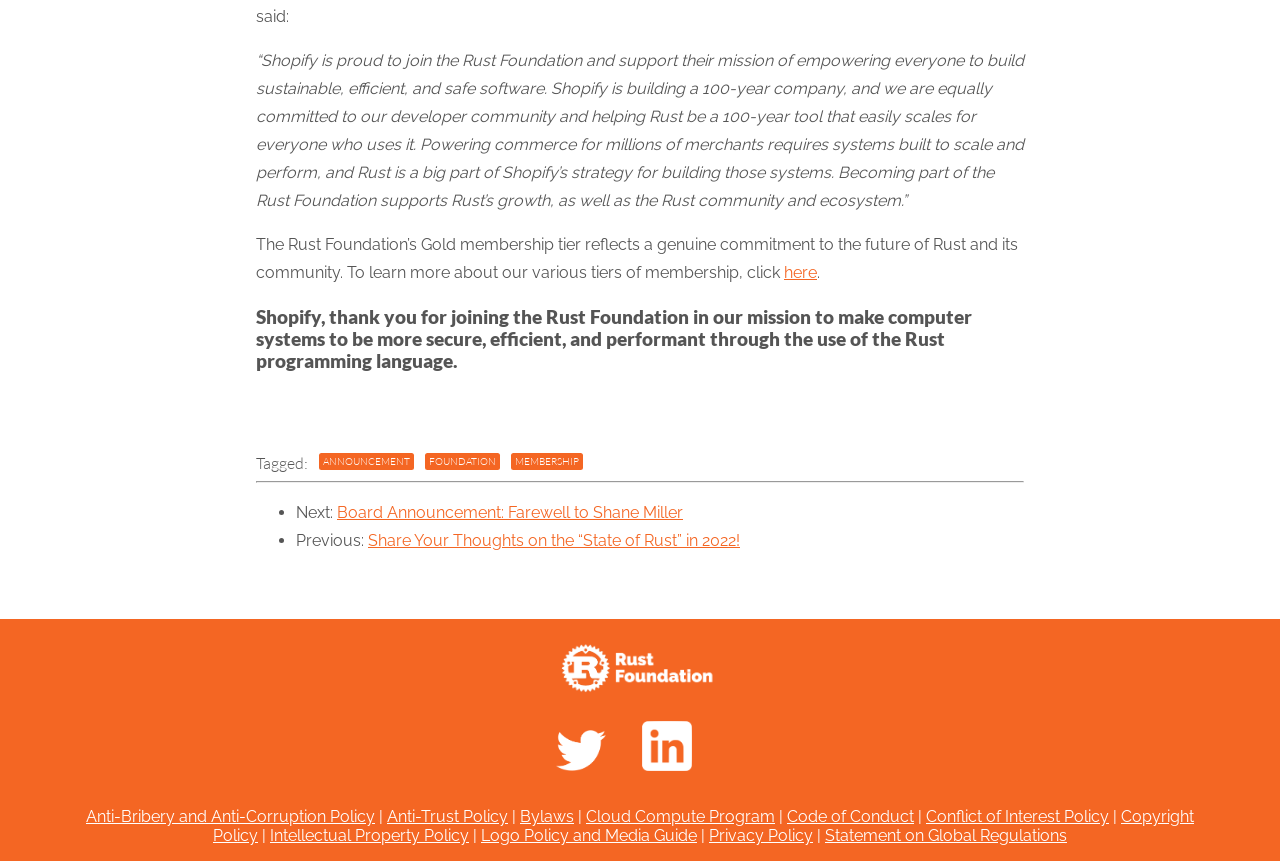Using the description "Code of Conduct", predict the bounding box of the relevant HTML element.

[0.615, 0.938, 0.714, 0.96]